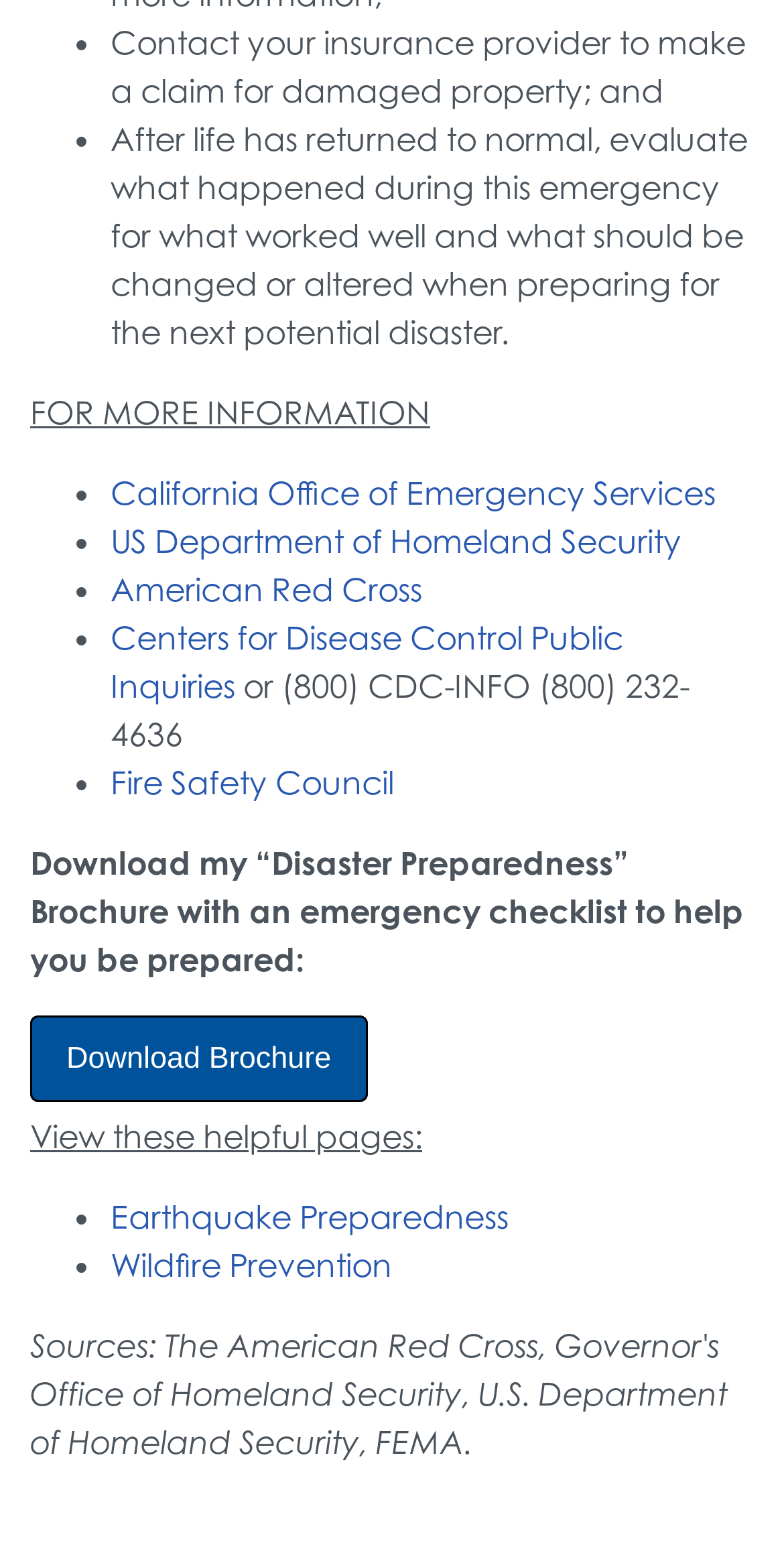Kindly provide the bounding box coordinates of the section you need to click on to fulfill the given instruction: "Contact the American Red Cross".

[0.141, 0.368, 0.538, 0.394]